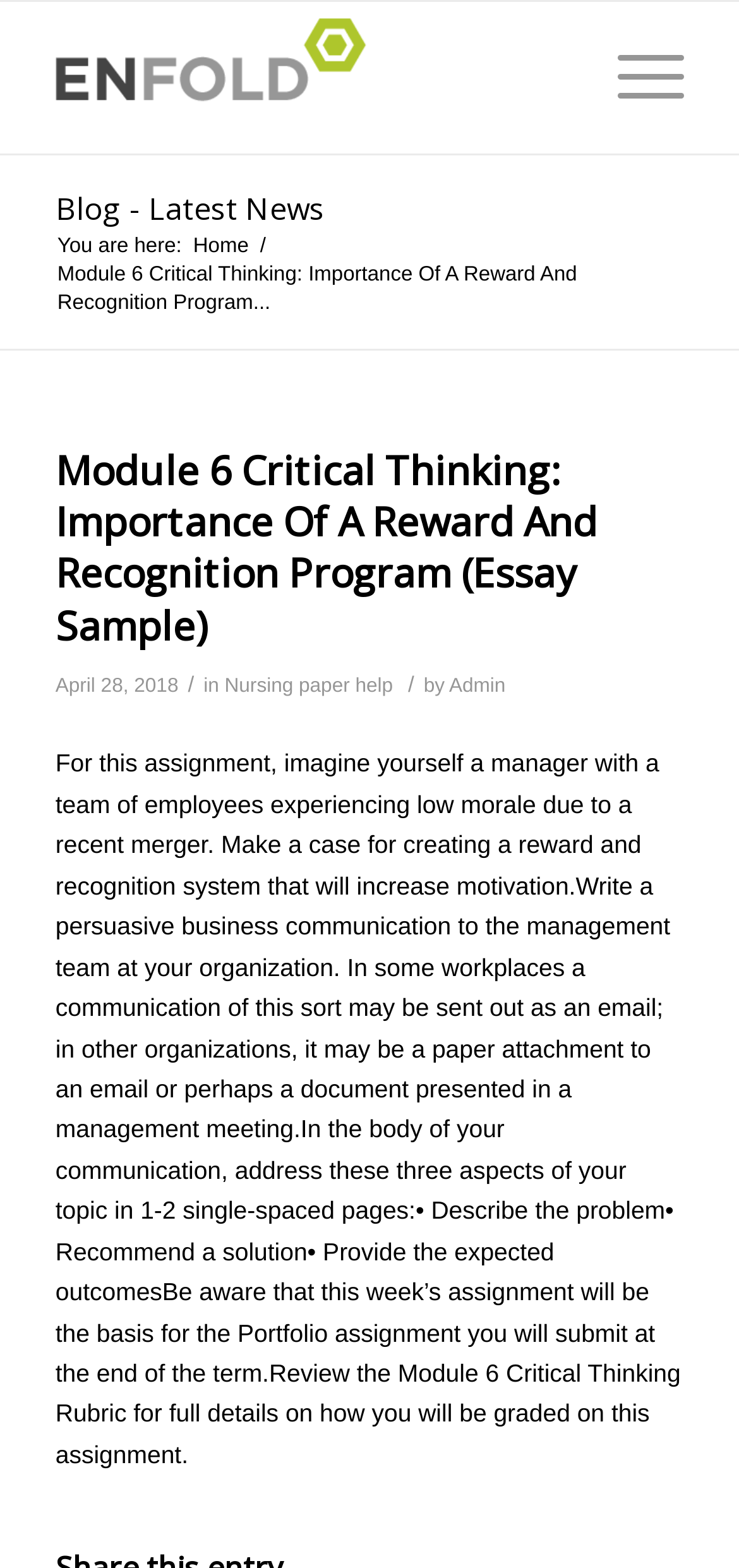Carefully observe the image and respond to the question with a detailed answer:
What is the name of the website?

The name of the website can be found in the top-left corner of the webpage, where it says 'Nursing Lib' with an image next to it.